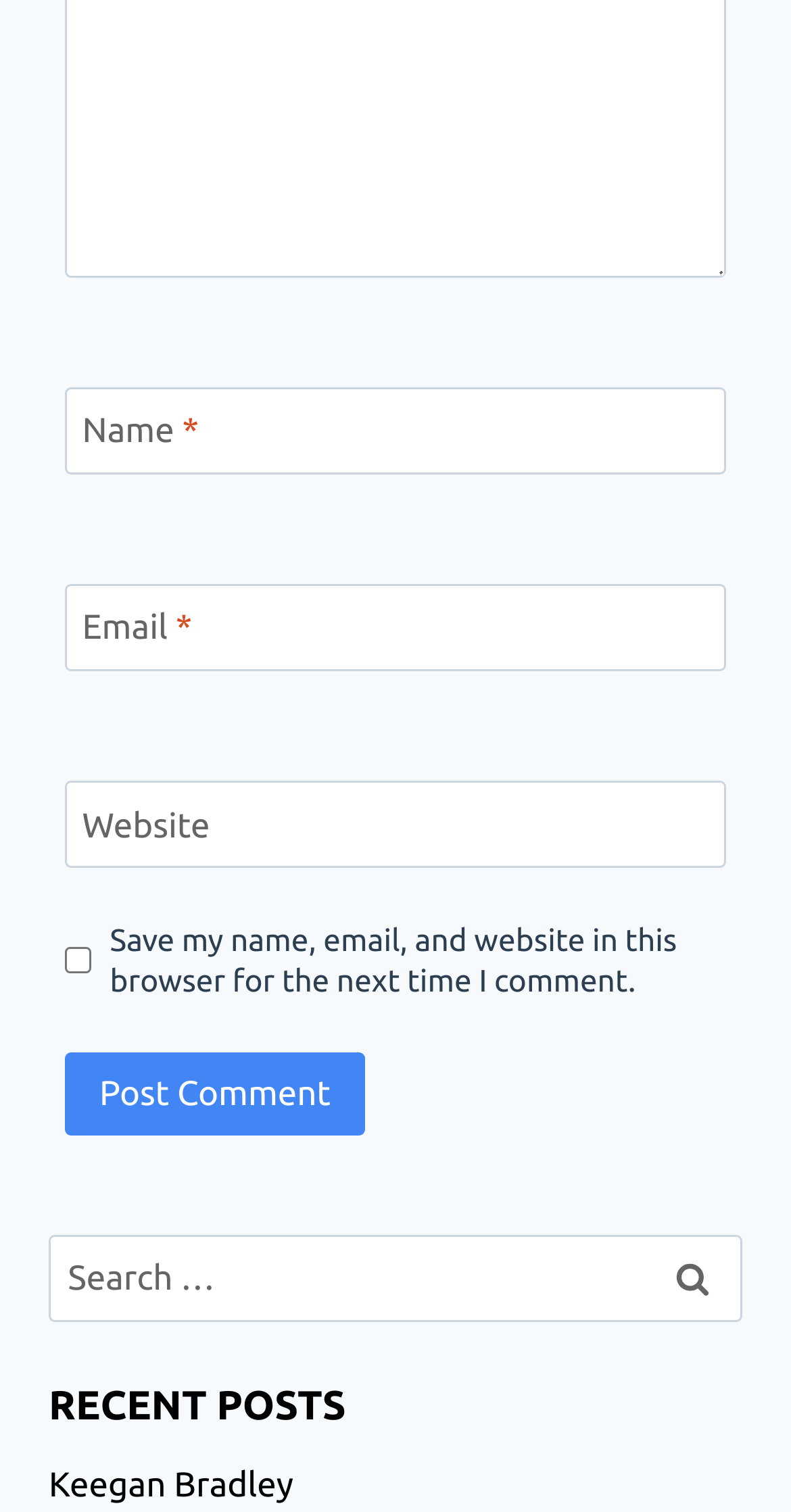Using the description: "parent_node: Search for: value="Search"", identify the bounding box of the corresponding UI element in the screenshot.

[0.81, 0.817, 0.938, 0.874]